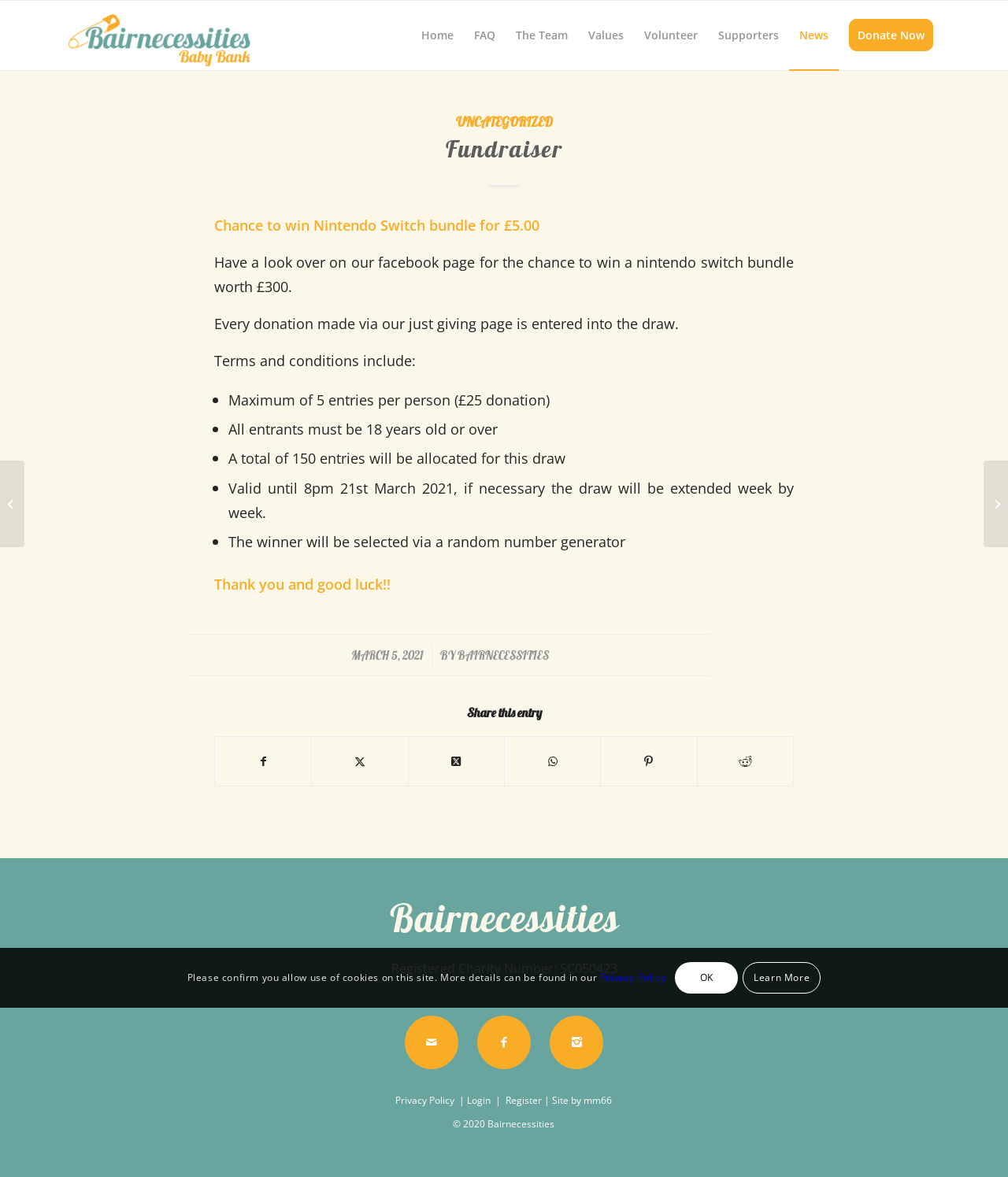Identify the bounding box coordinates of the section to be clicked to complete the task described by the following instruction: "Click on Donate Now". The coordinates should be four float numbers between 0 and 1, formatted as [left, top, right, bottom].

[0.832, 0.001, 0.936, 0.06]